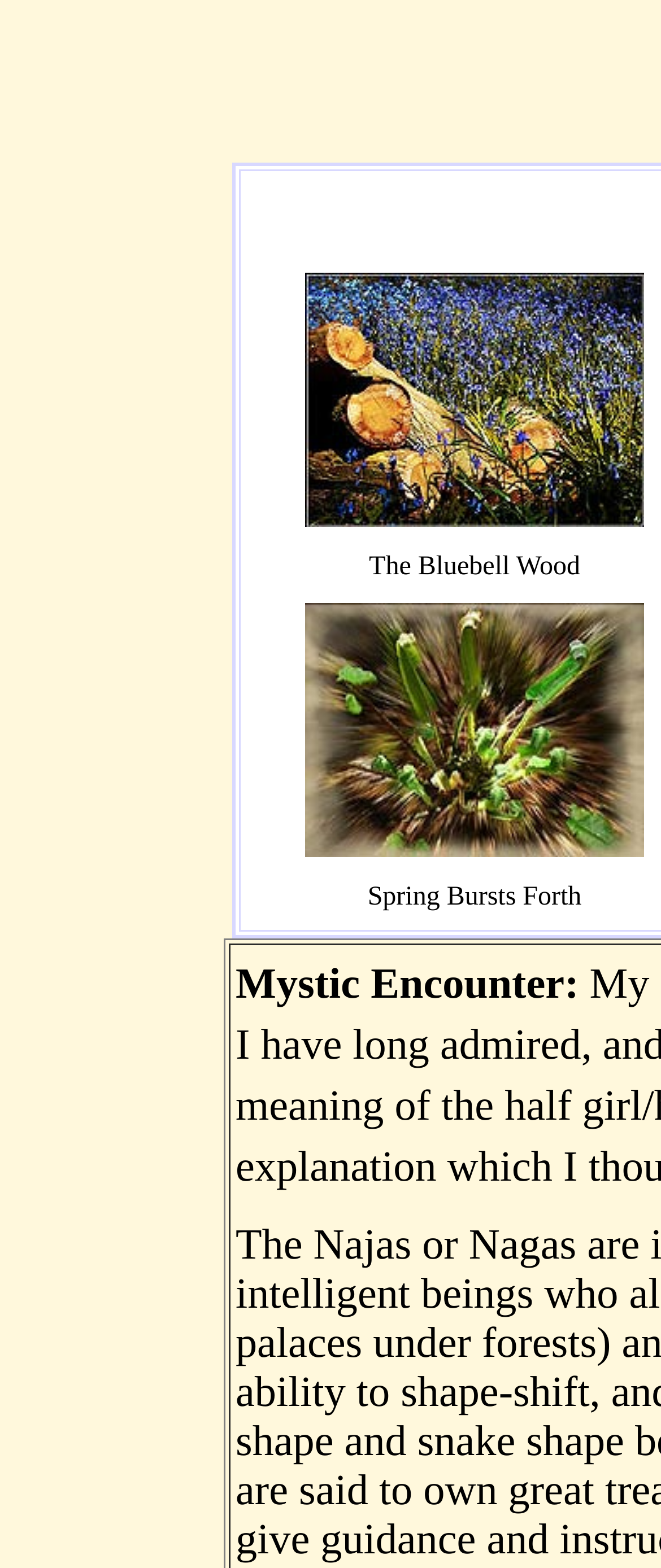Are all thumbnails the same size?
Answer the question with detailed information derived from the image.

I compared the bounding box coordinates of the thumbnail images and found that they all have the same height and width. This suggests that all thumbnails are the same size.